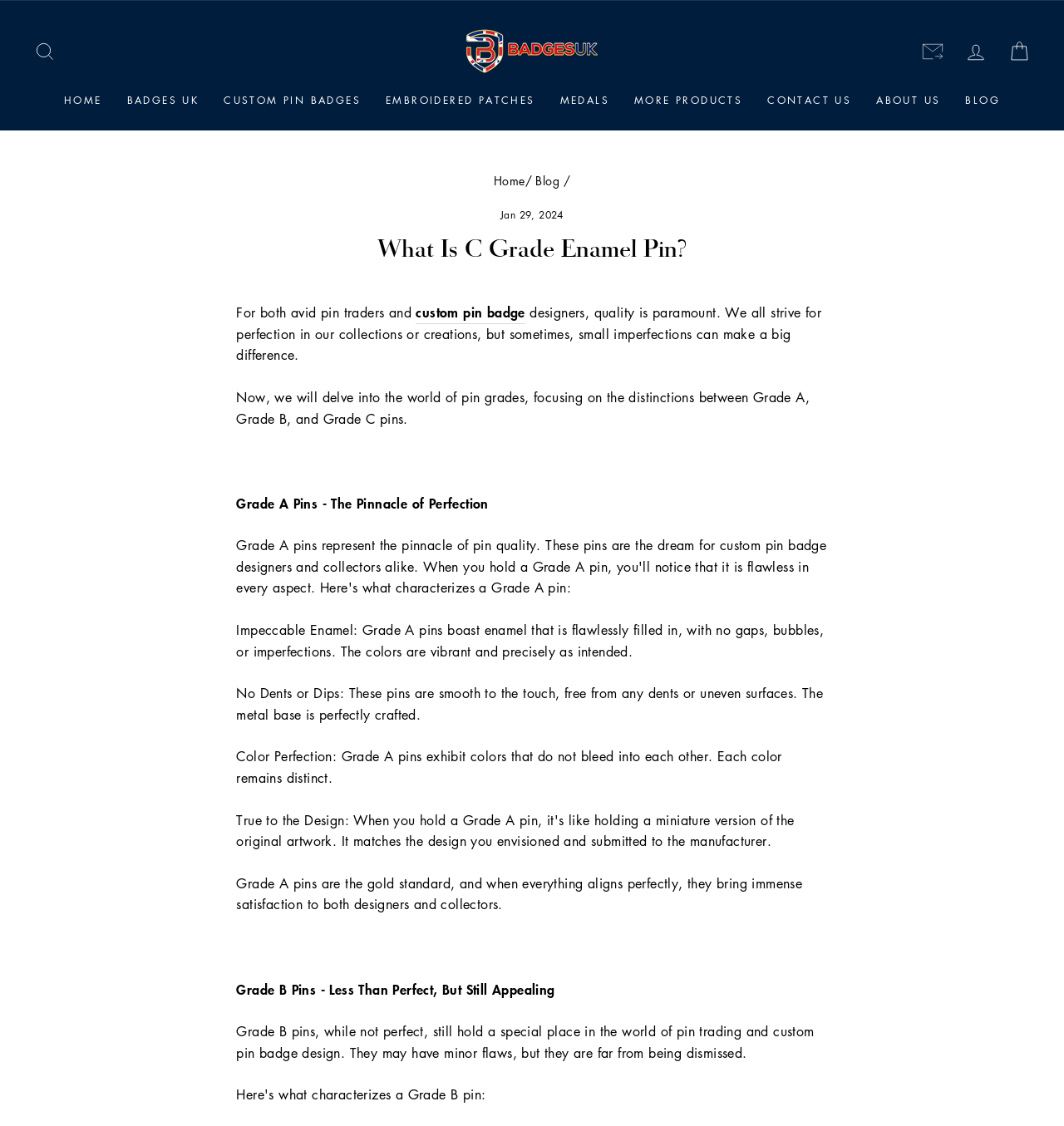Please locate the UI element described by "Custom Pin Badges" and provide its bounding box coordinates.

[0.199, 0.076, 0.351, 0.101]